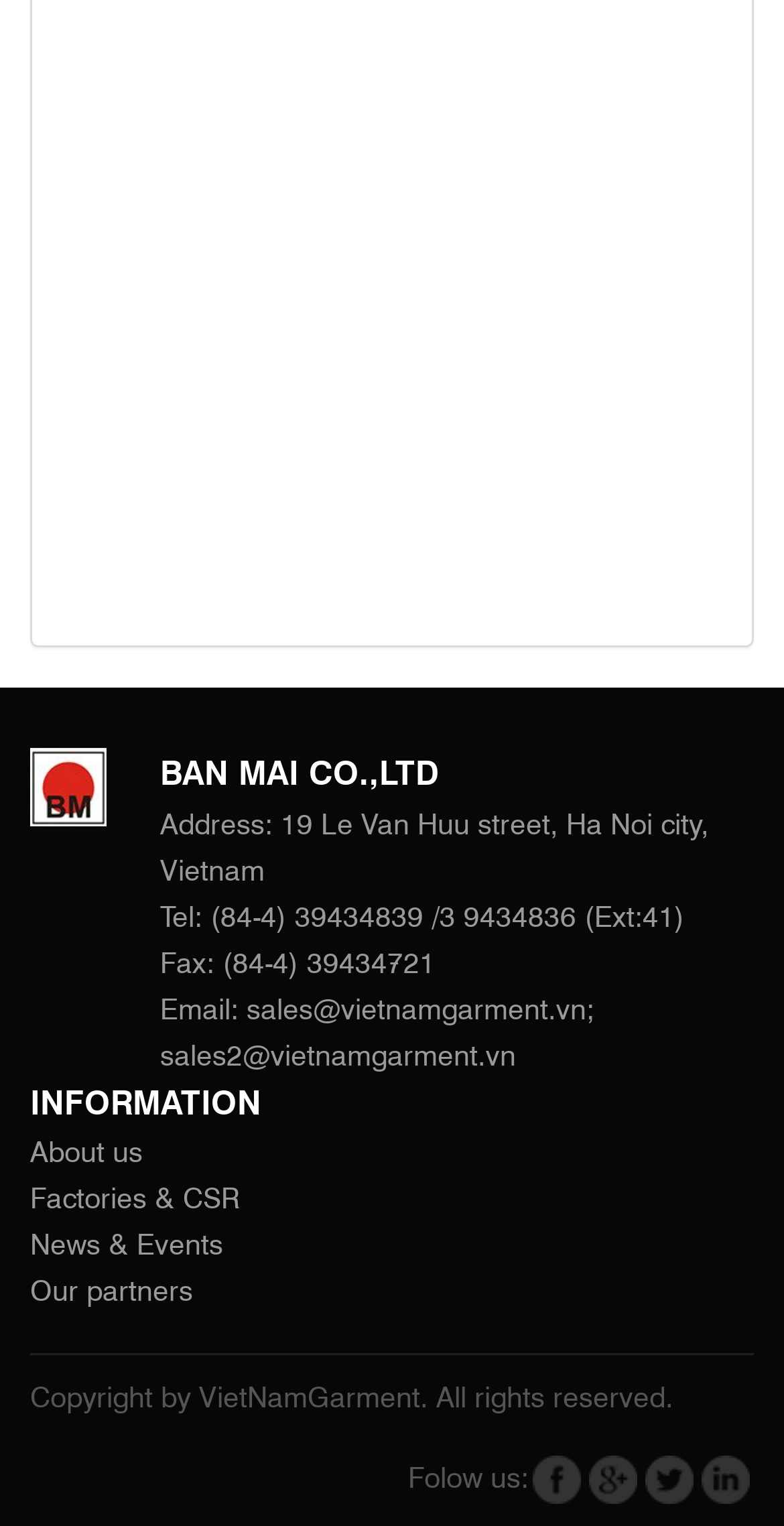Reply to the question with a single word or phrase:
What is the last menu item?

Our partners